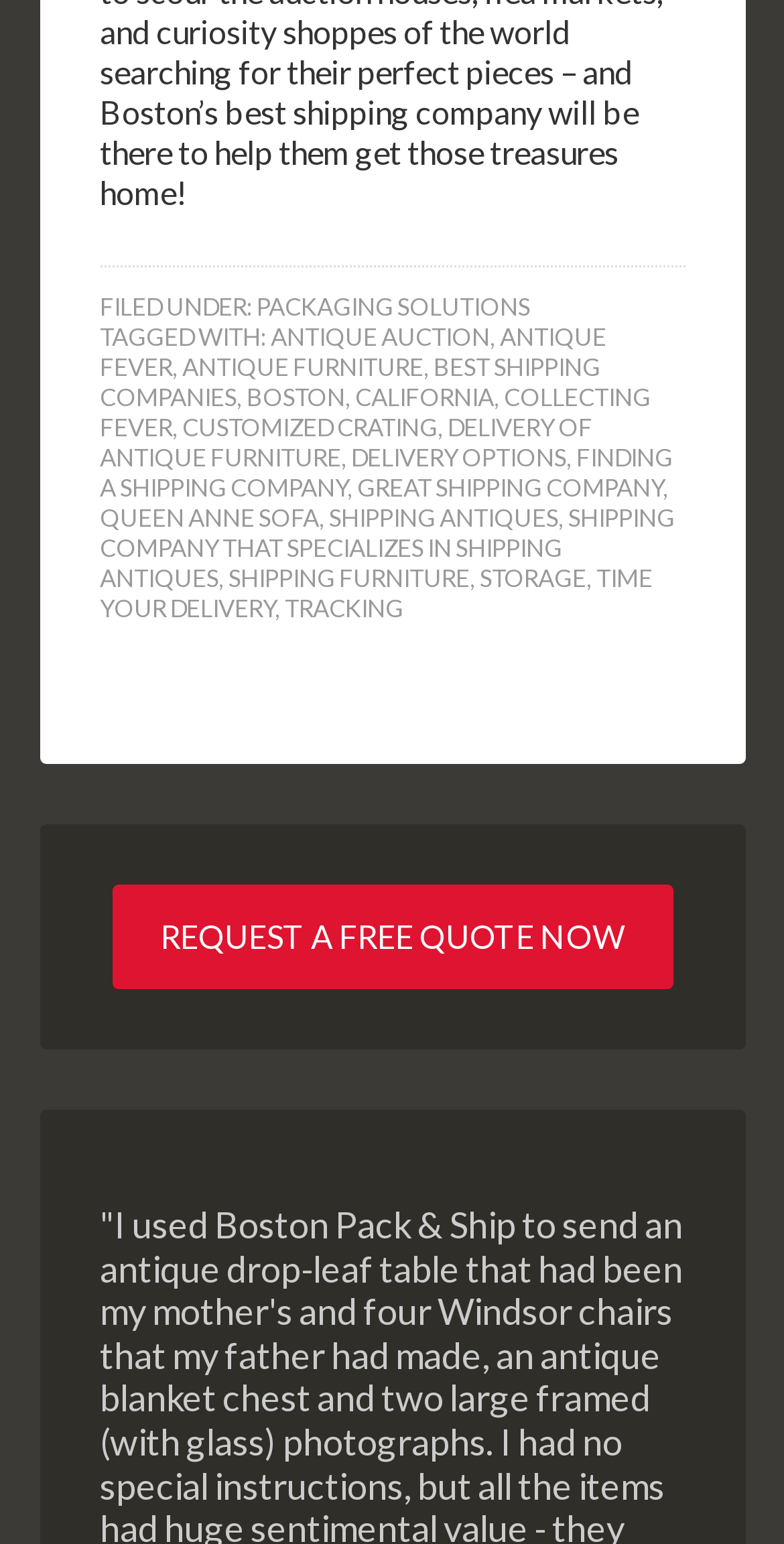Pinpoint the bounding box coordinates of the clickable area needed to execute the instruction: "Click on TIME YOUR DELIVERY". The coordinates should be specified as four float numbers between 0 and 1, i.e., [left, top, right, bottom].

[0.127, 0.364, 0.832, 0.403]